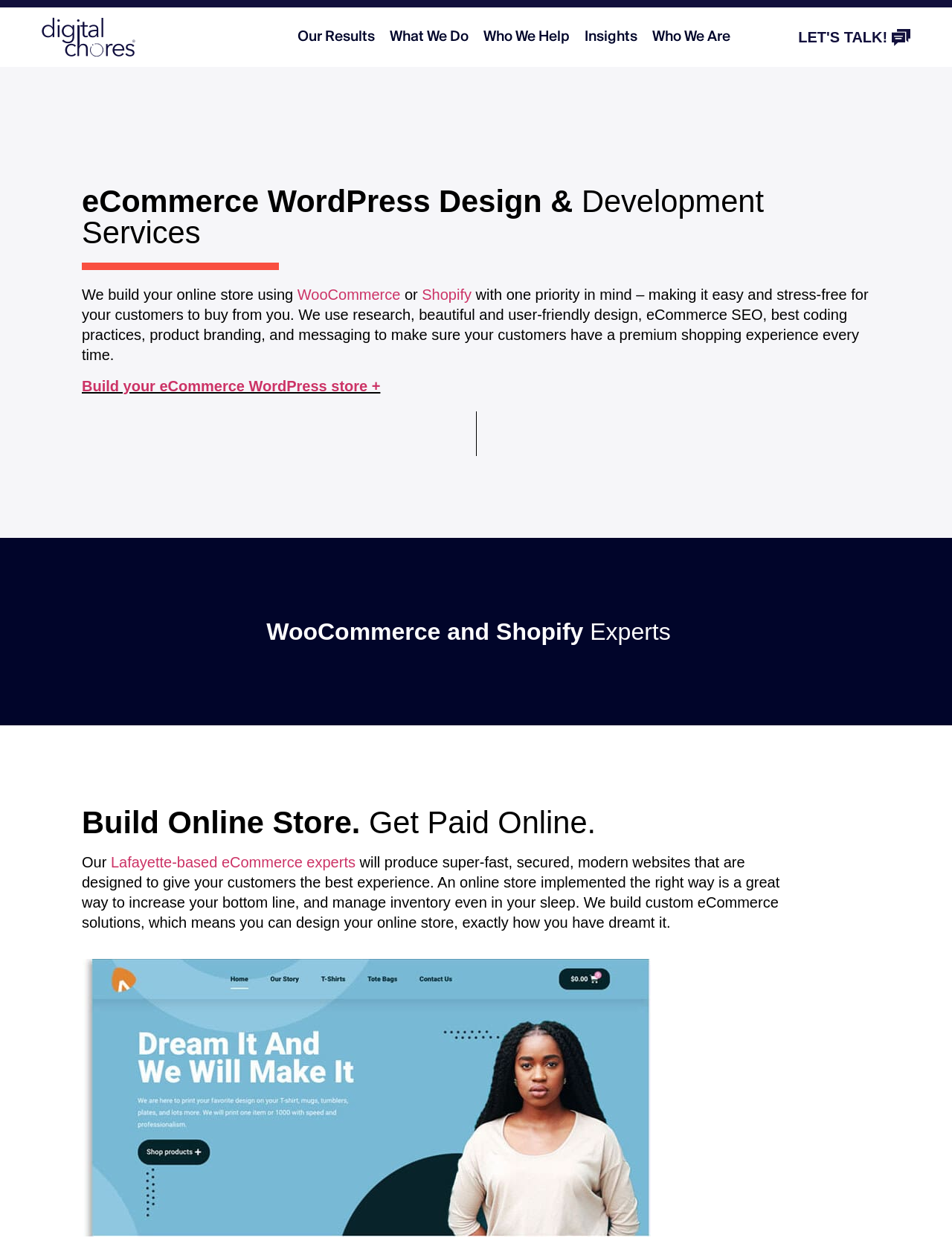Extract the bounding box coordinates of the UI element described: "Insights". Provide the coordinates in the format [left, top, right, bottom] with values ranging from 0 to 1.

[0.606, 0.016, 0.677, 0.043]